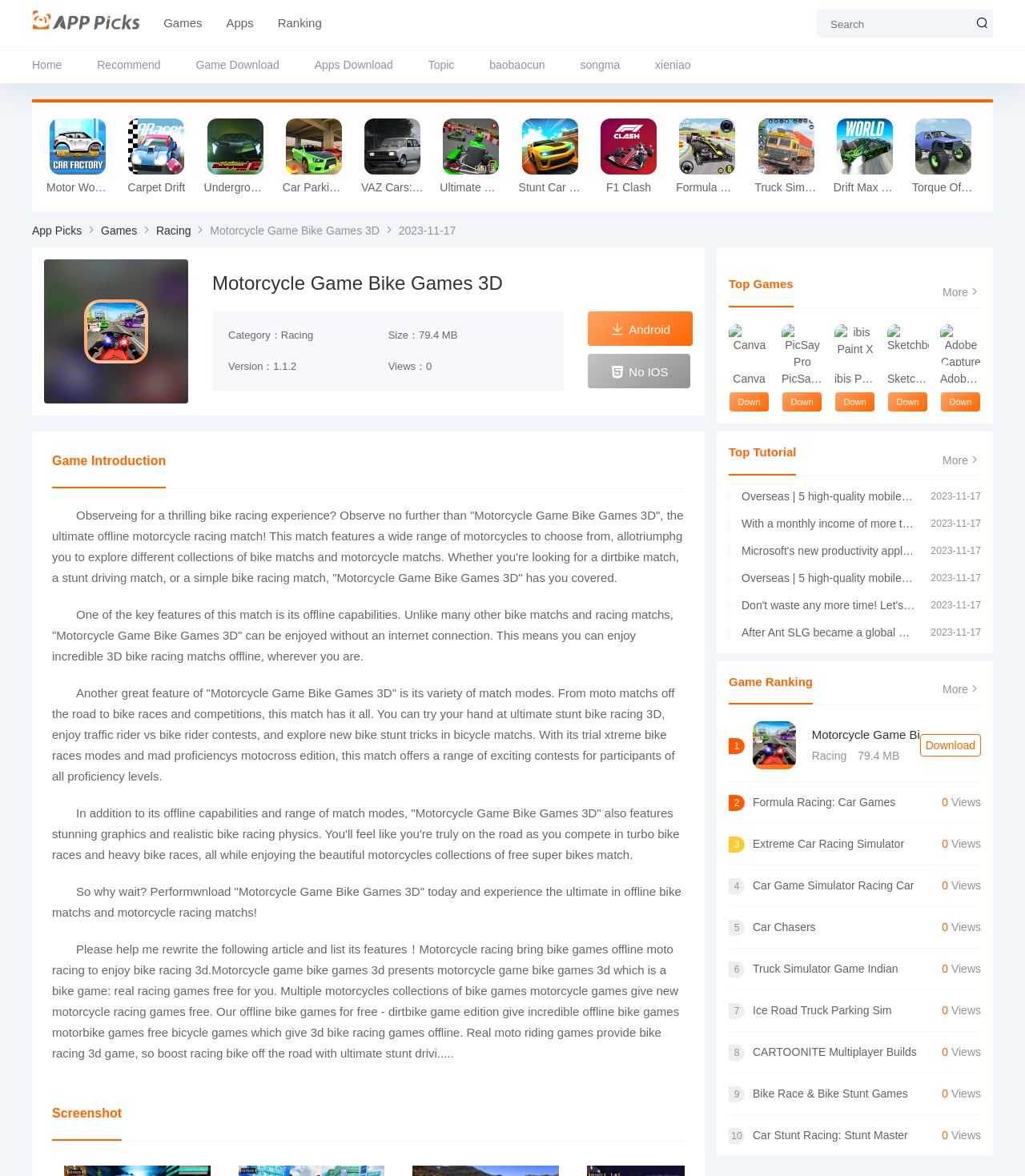Determine the bounding box coordinates of the area to click in order to meet this instruction: "View game introduction".

[0.051, 0.386, 0.162, 0.398]